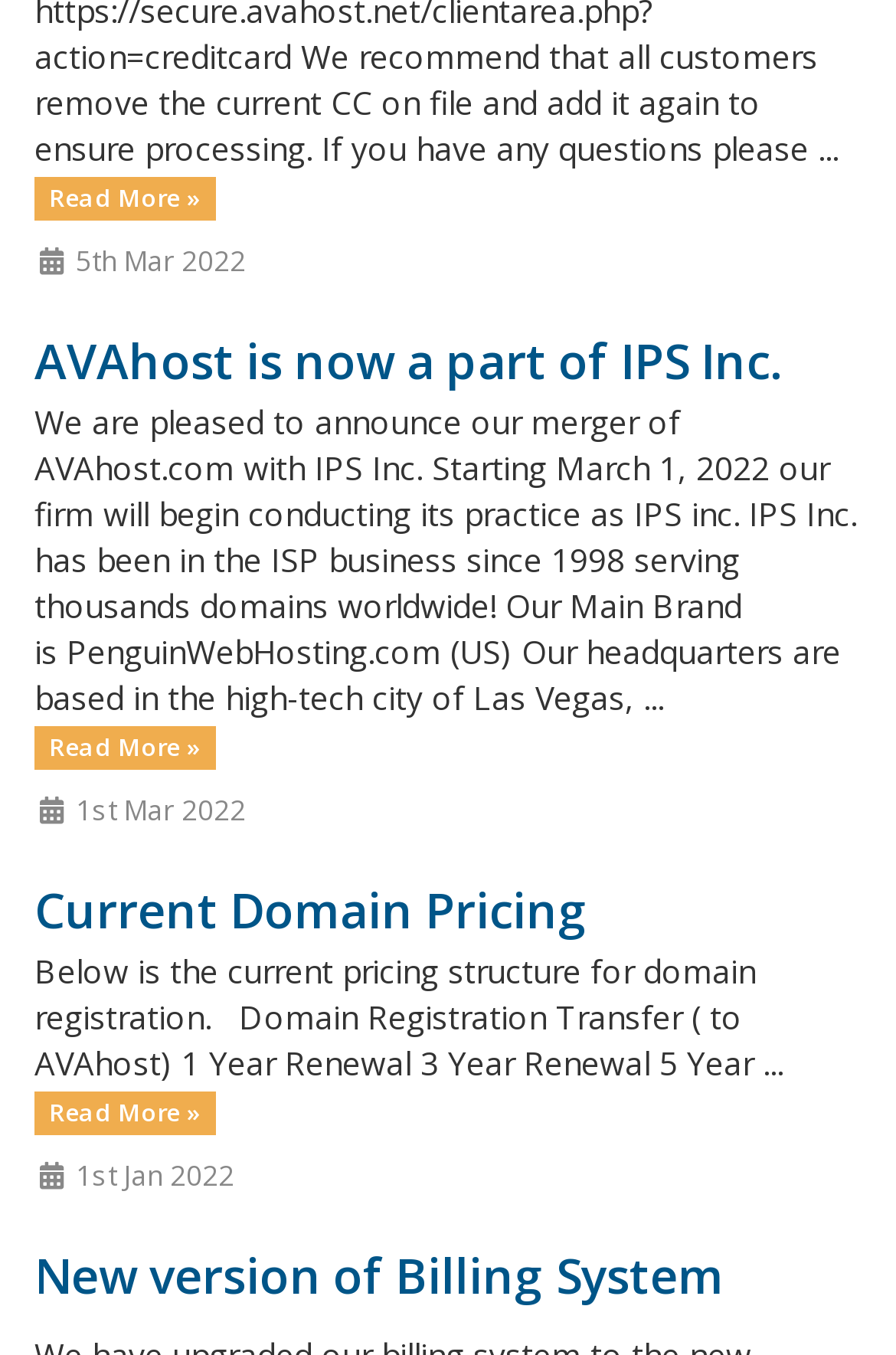What is the date of the merger announcement?
Using the visual information from the image, give a one-word or short-phrase answer.

5th Mar 2022